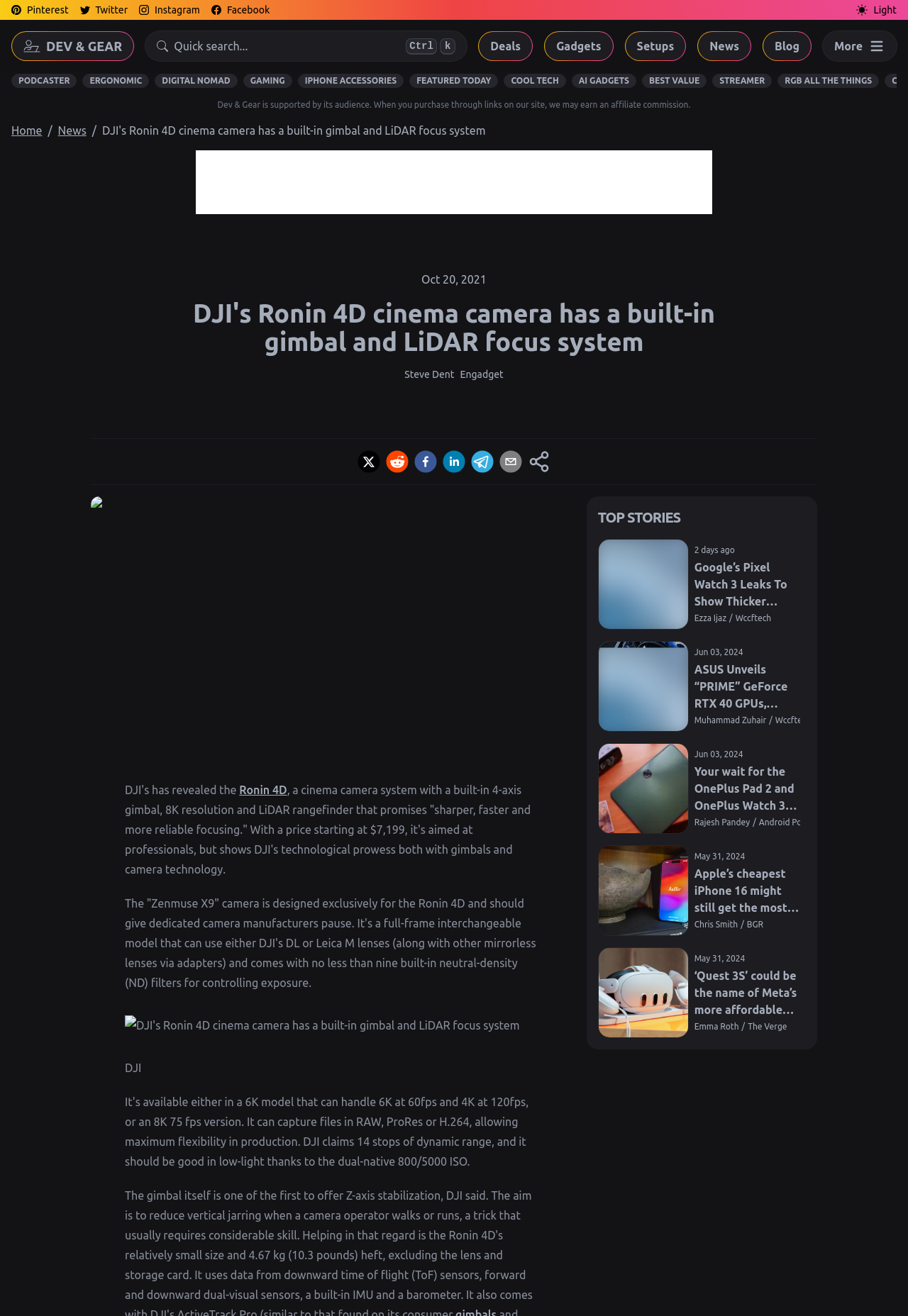Point out the bounding box coordinates of the section to click in order to follow this instruction: "Share on Twitter".

[0.394, 0.342, 0.419, 0.359]